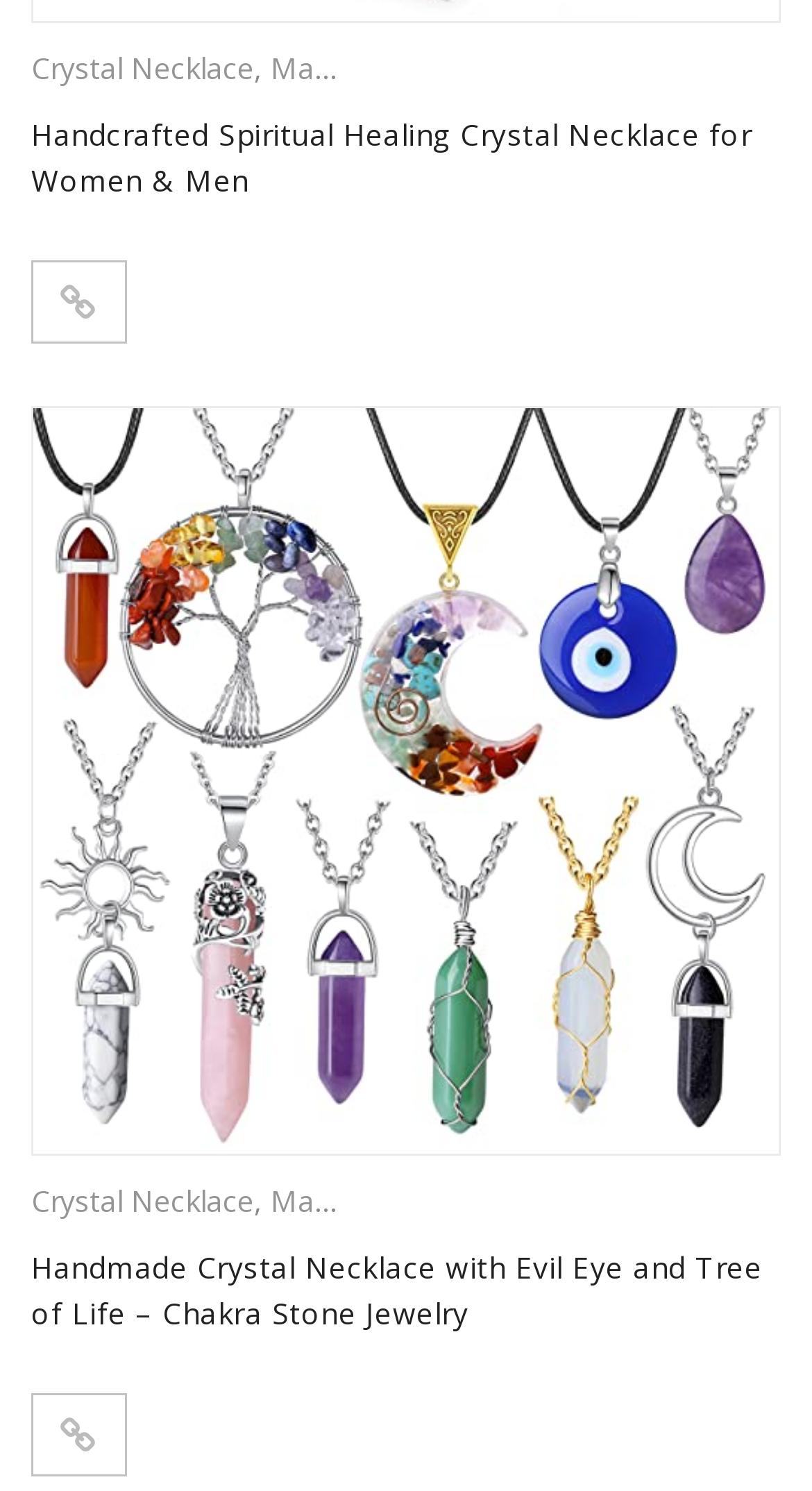Are there any images on this page?
Refer to the screenshot and respond with a concise word or phrase.

Yes